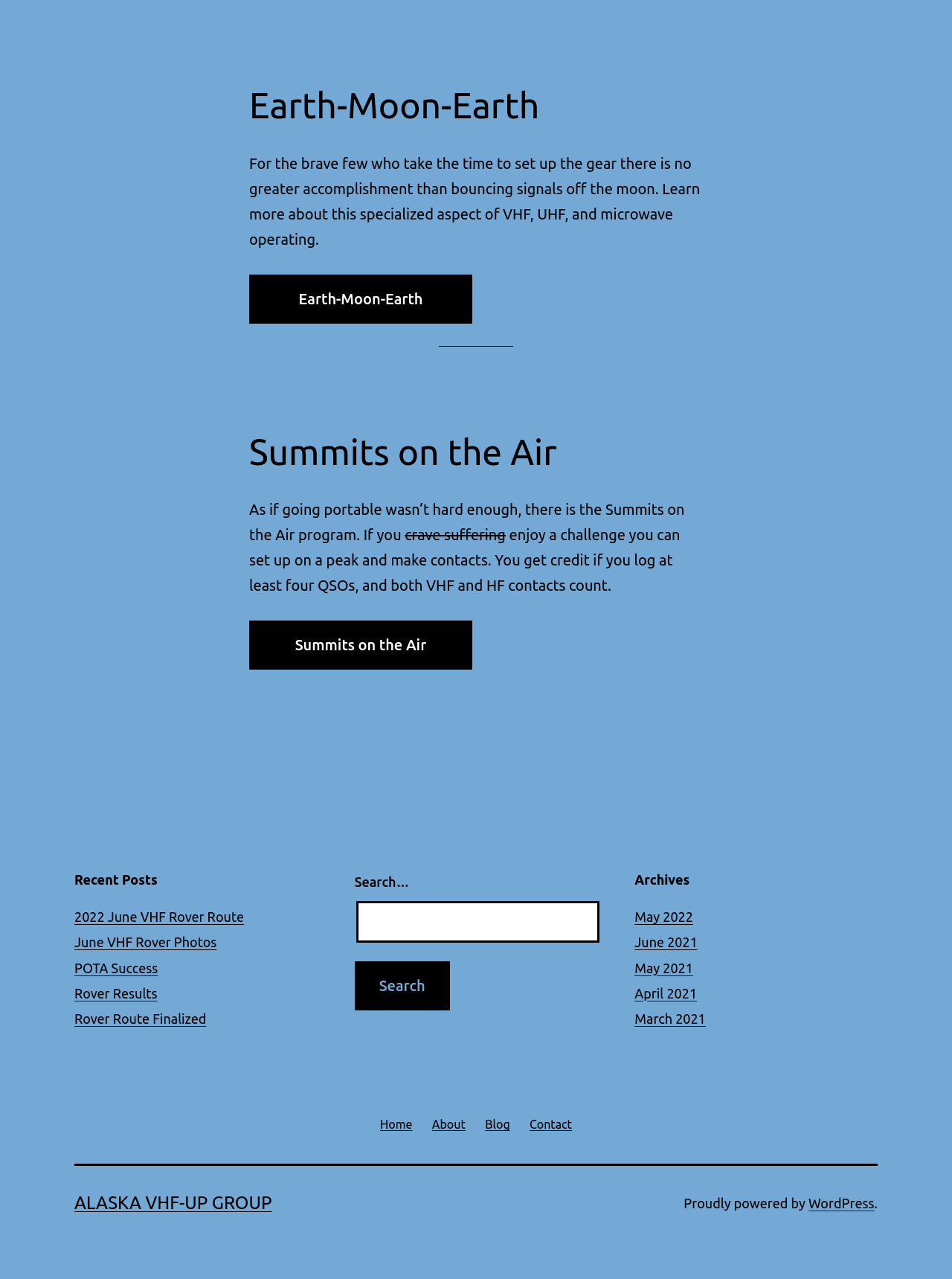Kindly respond to the following question with a single word or a brief phrase: 
What type of content is listed under Recent Posts?

Blog posts